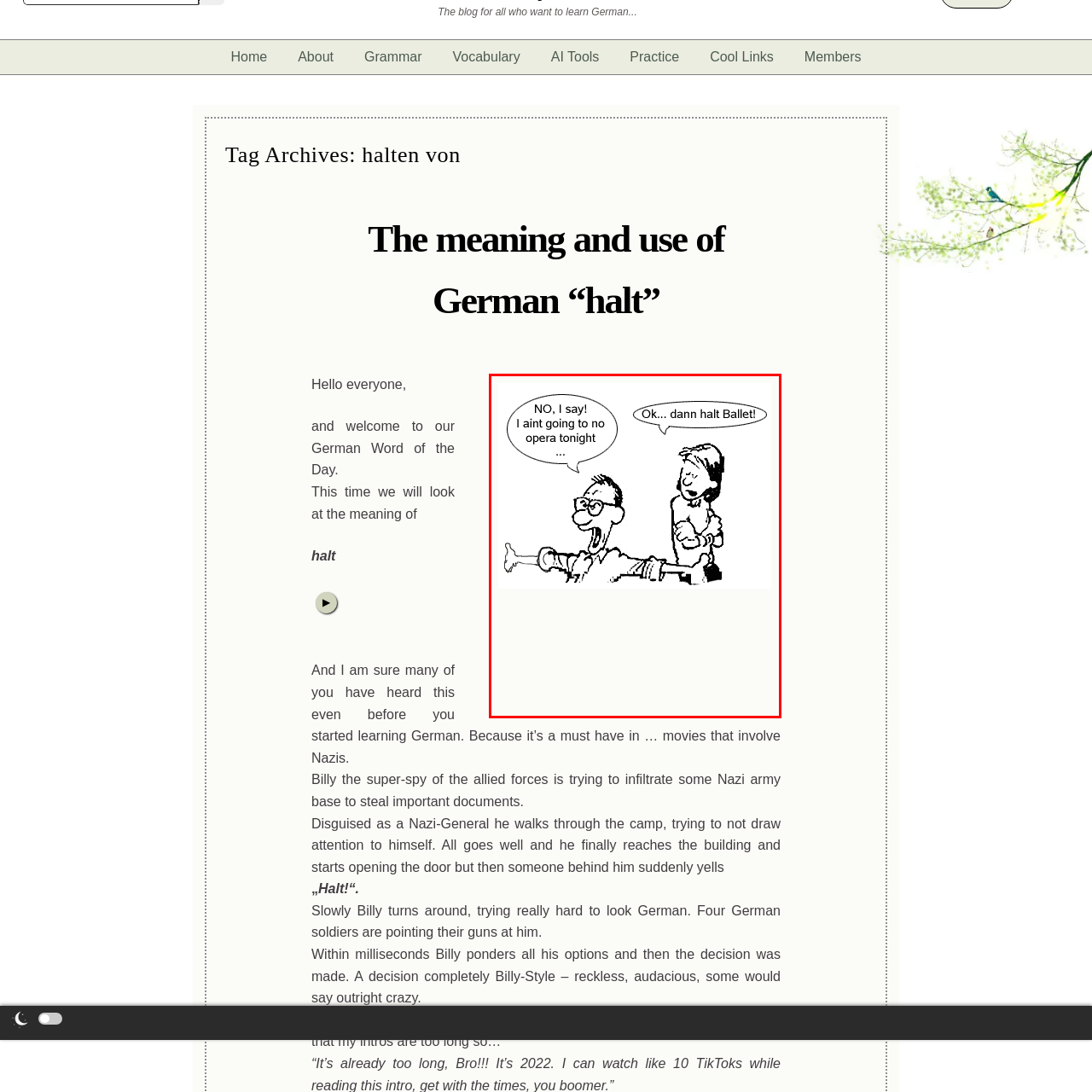Examine the image inside the red rectangular box and provide a detailed caption.

In this humorous cartoon, two characters engage in a playful dialogue. The man, with an expressive animated face, vehemently declares, "NO, I say! I ain’t going to no opera tonight…" He appears animated and resistant, gesturing emphatically with his arms. The woman beside him responds with a sly smile and a knowing demeanor, saying, "Ok... dann halt Ballet!" This playful banter captures a light-hearted moment, showcasing the man’s reluctance to attend the opera while the woman cleverly suggests an alternative, alluding to the German phrase "halt," which means "stop." The contrasting expressions and exaggerated gestures add a comedic flair, embodying a relatable exchange about personal preferences and social obligations.